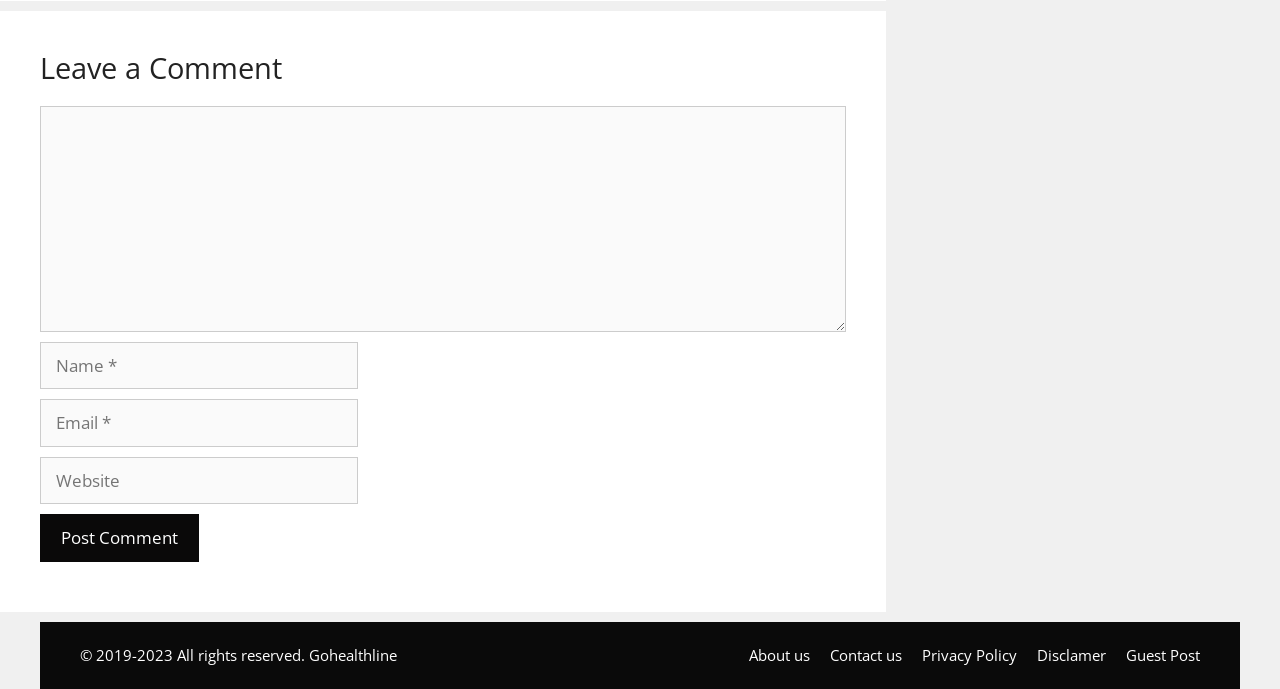Please locate the UI element described by "parent_node: Comment name="comment"" and provide its bounding box coordinates.

[0.031, 0.153, 0.661, 0.481]